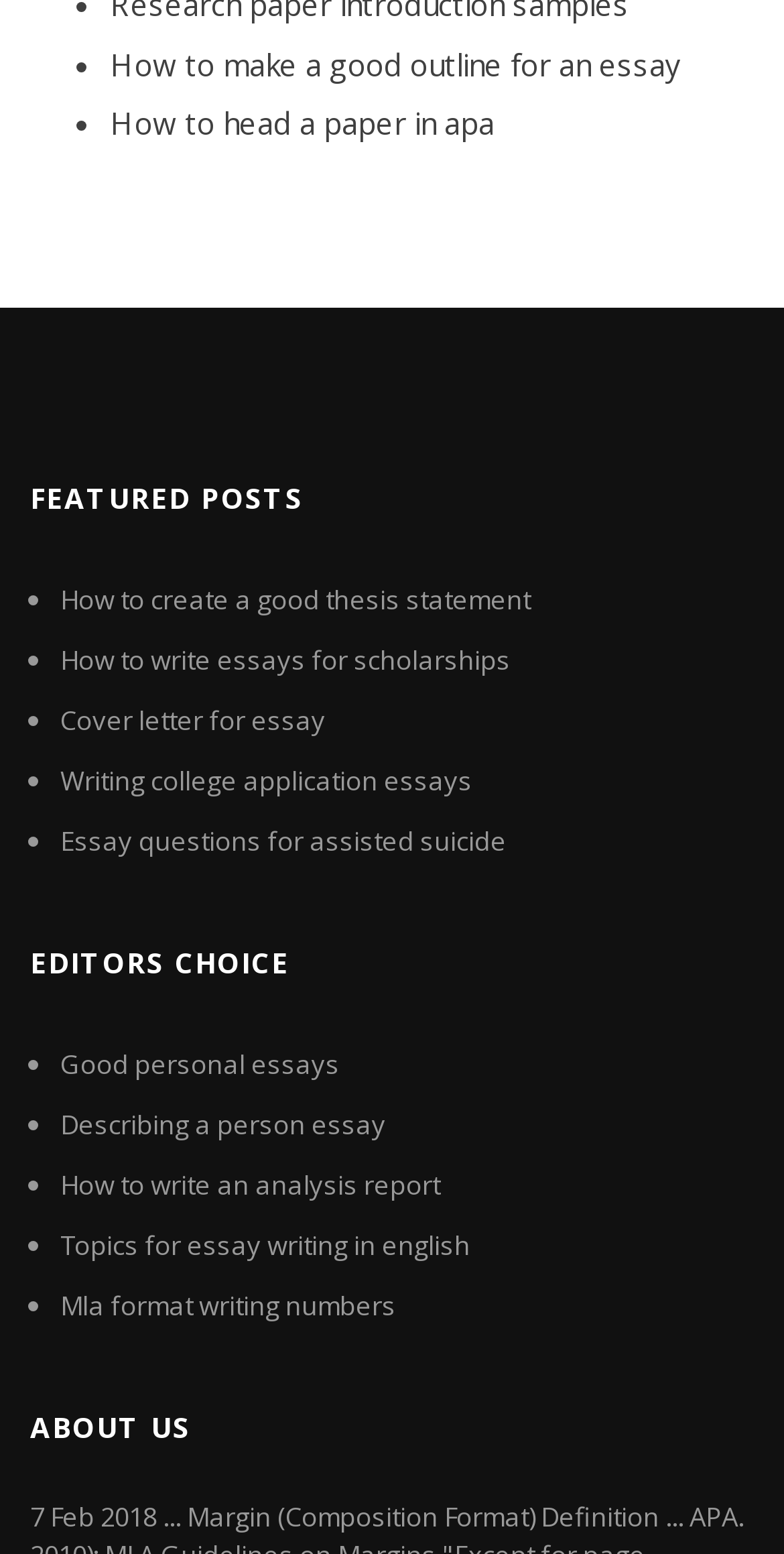Bounding box coordinates are specified in the format (top-left x, top-left y, bottom-right x, bottom-right y). All values are floating point numbers bounded between 0 and 1. Please provide the bounding box coordinate of the region this sentence describes: Essay questions for assisted suicide

[0.077, 0.529, 0.646, 0.552]